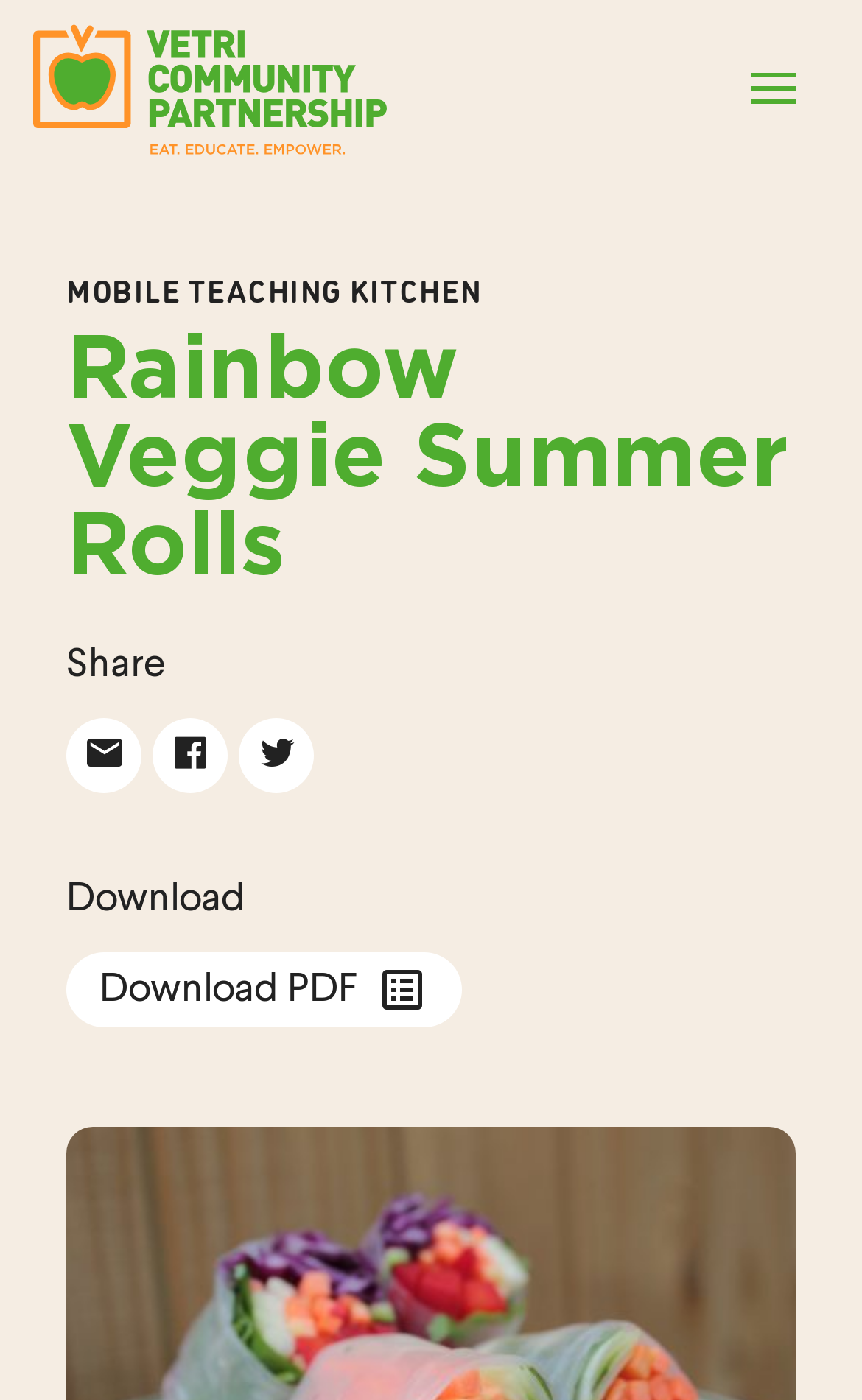Use a single word or phrase to answer the question: 
What is the purpose of the button at the top right?

Menu